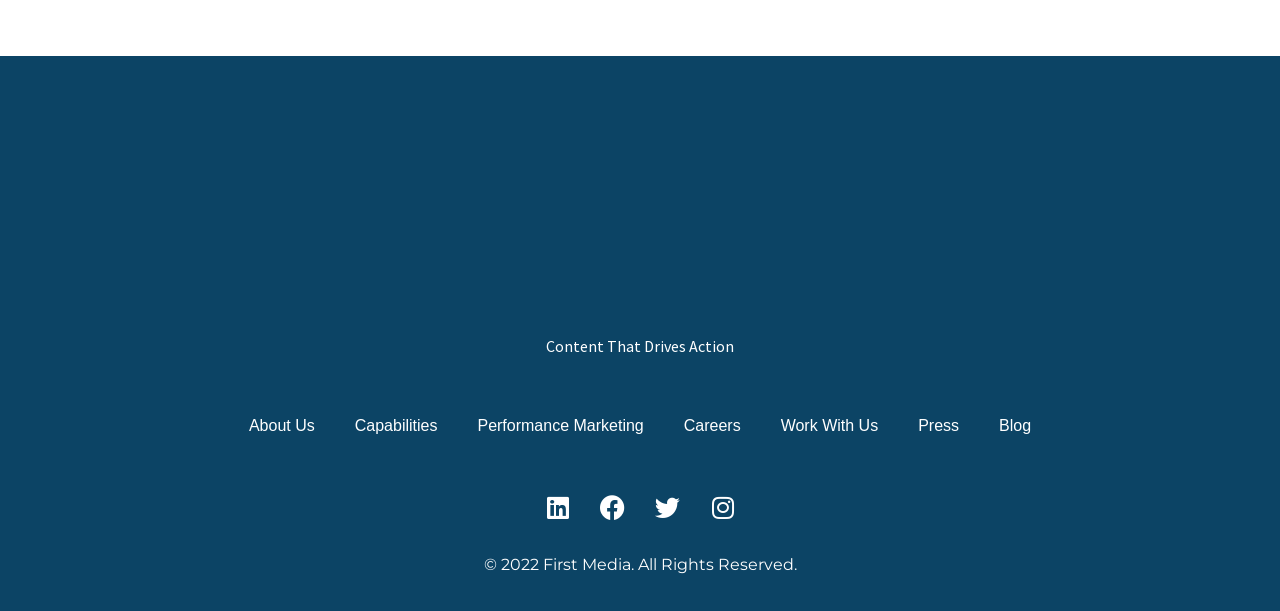Using the element description provided, determine the bounding box coordinates in the format (top-left x, top-left y, bottom-right x, bottom-right y). Ensure that all values are floating point numbers between 0 and 1. Element description: Instagram

[0.545, 0.79, 0.584, 0.872]